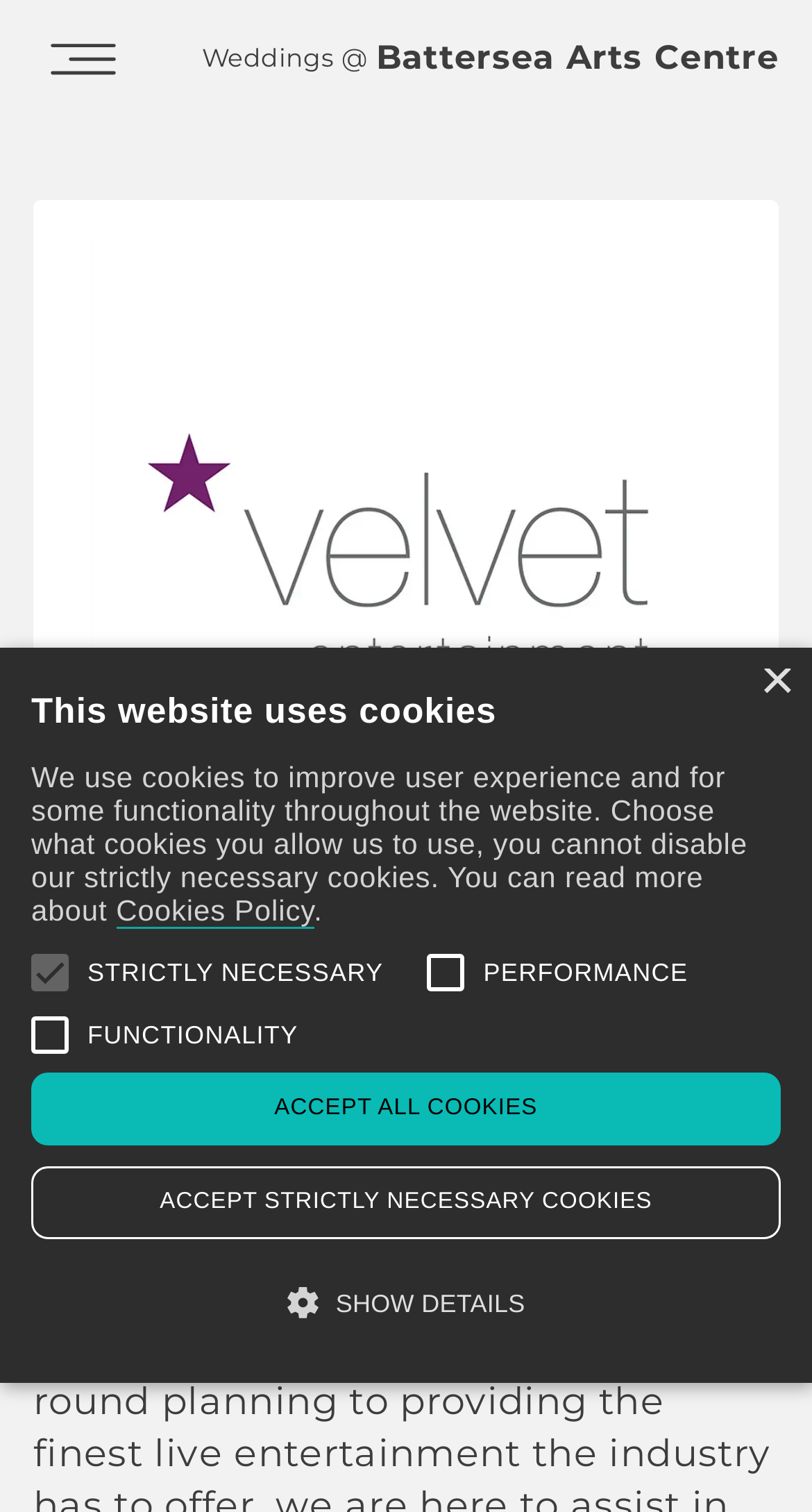What is the image above the 'VELVET ENTERTAINMENT' heading?
Respond to the question with a single word or phrase according to the image.

The company logo